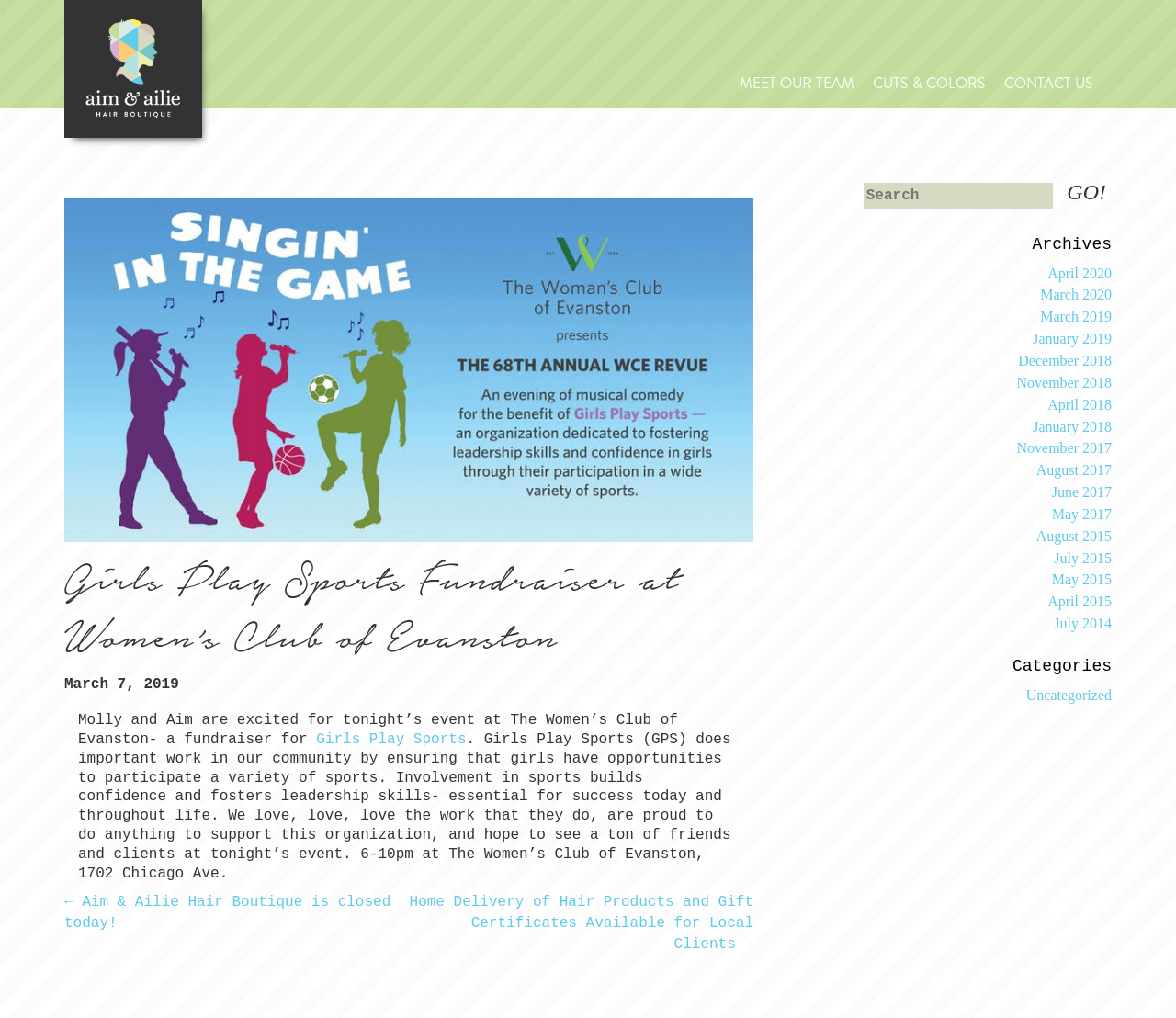Please specify the bounding box coordinates of the clickable region necessary for completing the following instruction: "Click on the 'Girls Play Sports' link". The coordinates must consist of four float numbers between 0 and 1, i.e., [left, top, right, bottom].

[0.269, 0.718, 0.396, 0.735]